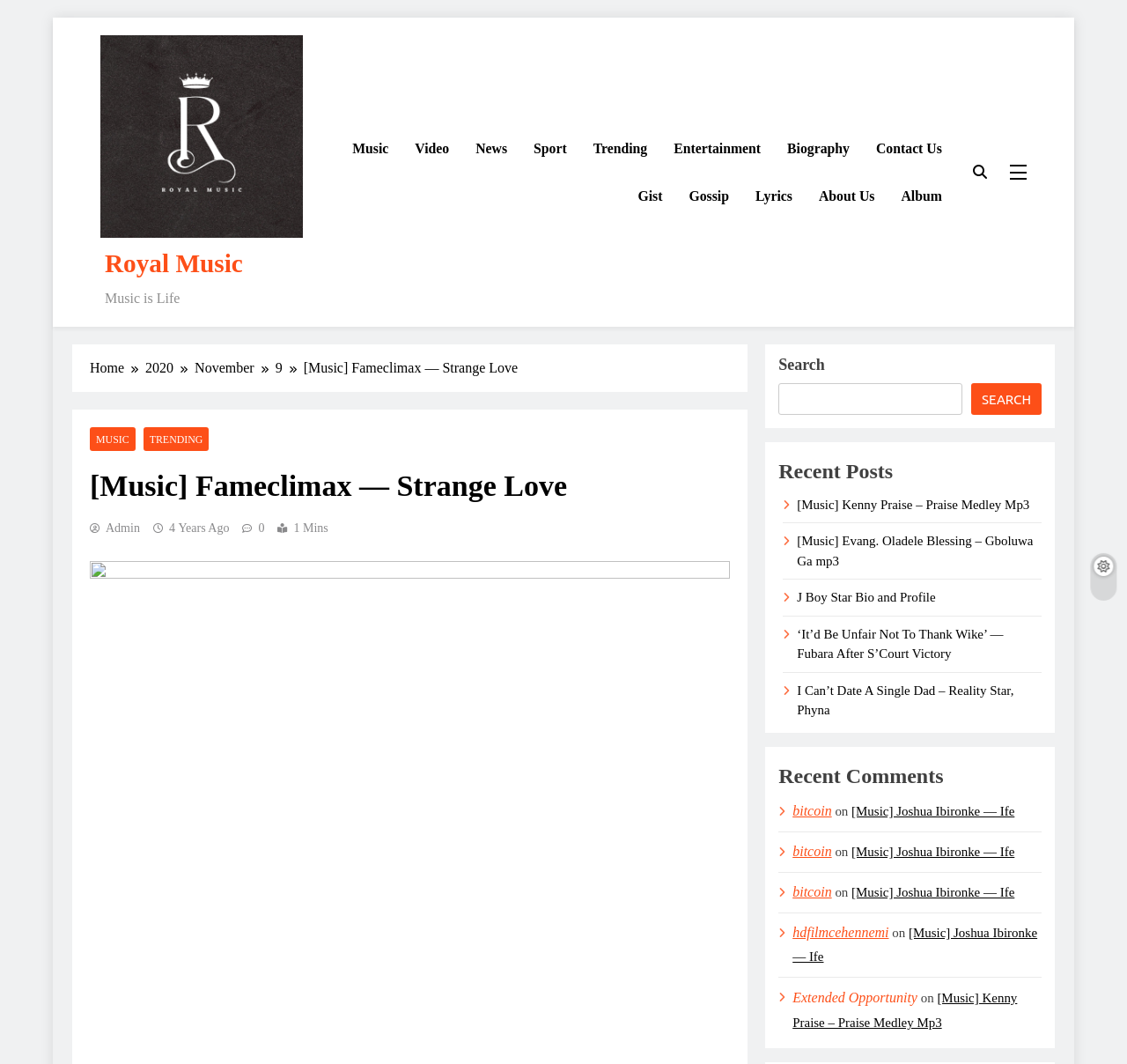Can you determine the main header of this webpage?

[Music] Fameclimax — Strange Love